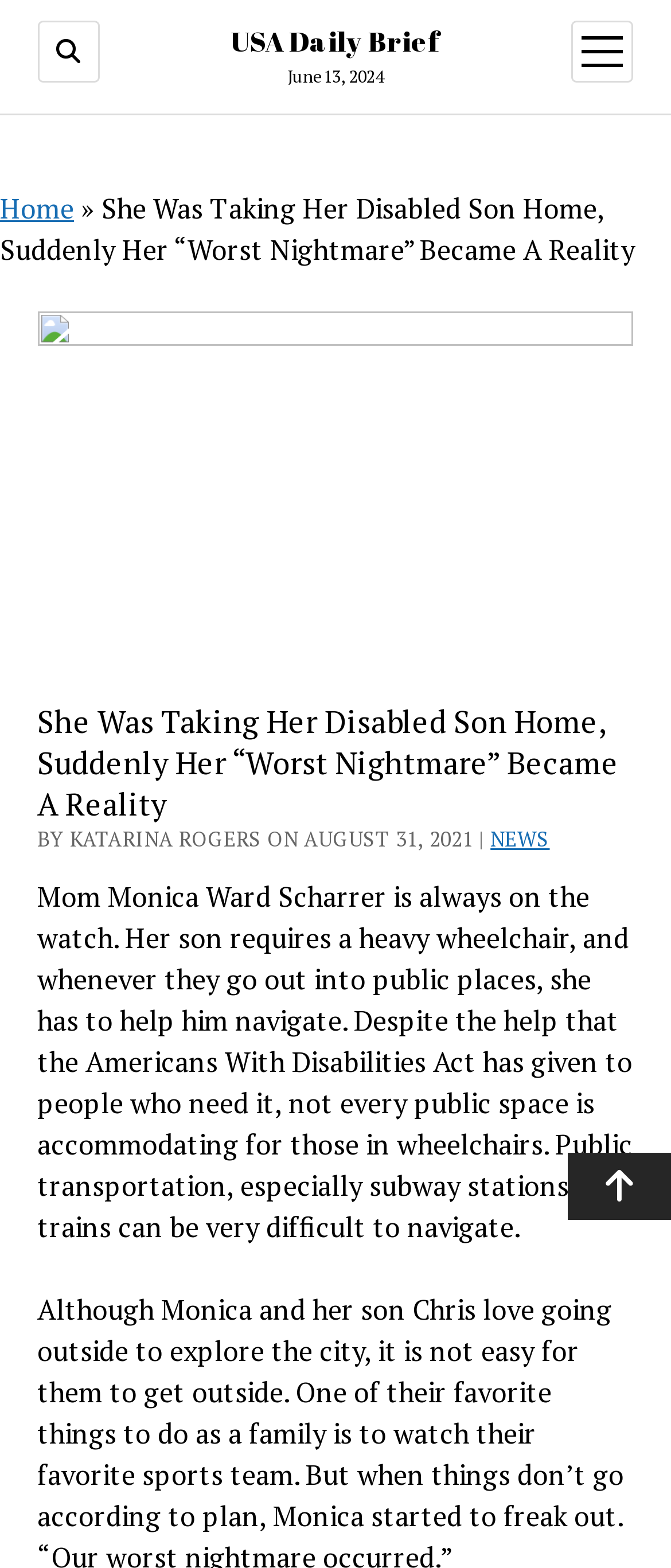Please determine and provide the text content of the webpage's heading.

She Was Taking Her Disabled Son Home, Suddenly Her “Worst Nightmare” Became A Reality